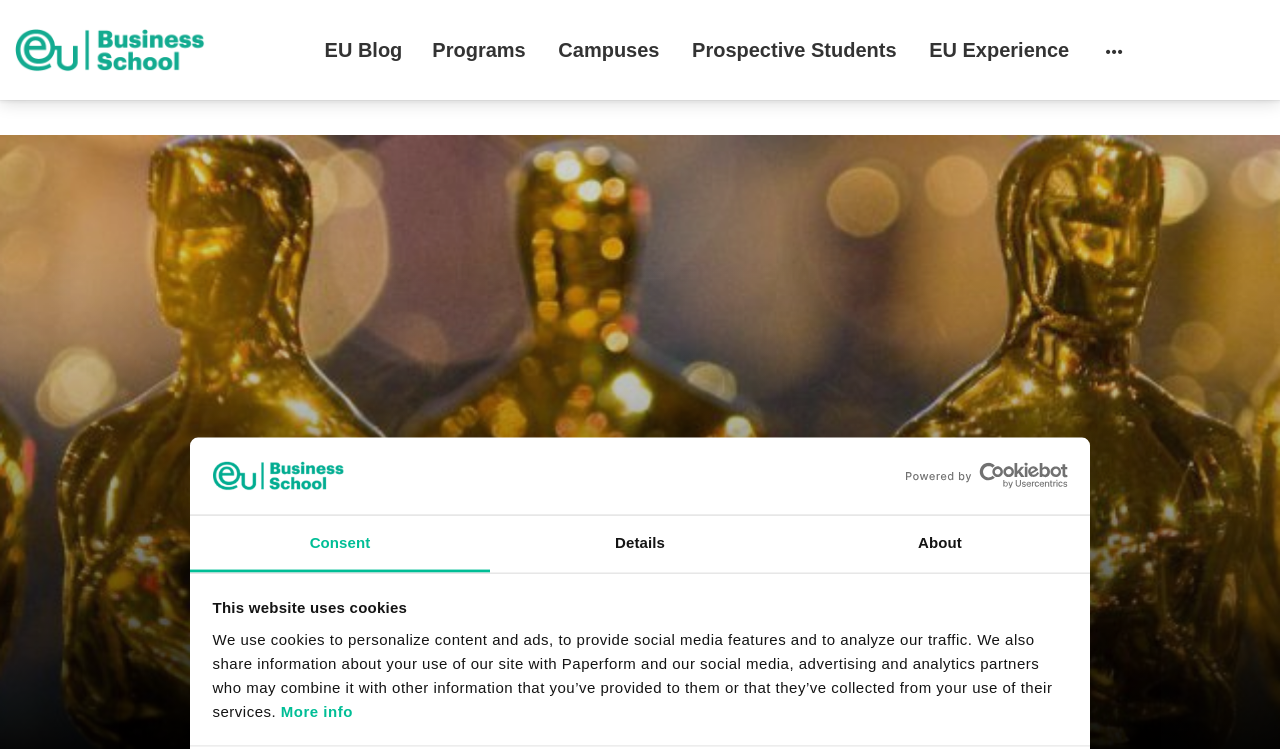Could you indicate the bounding box coordinates of the region to click in order to complete this instruction: "go to EU Blog".

[0.242, 0.027, 0.326, 0.107]